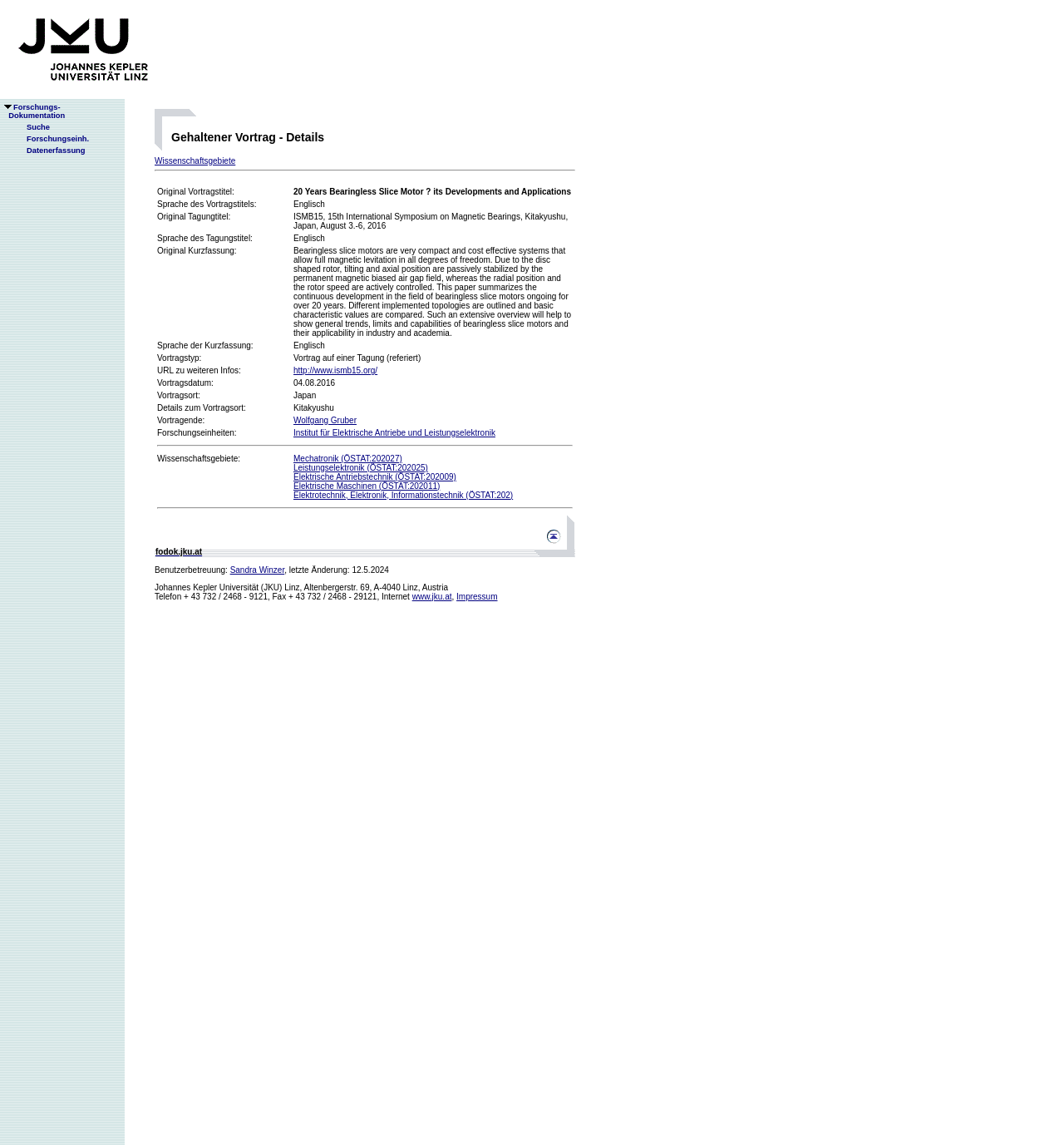What is the name of the researcher who presented the lecture?
Based on the image, please offer an in-depth response to the question.

The name of the researcher who presented the lecture can be found in the details section of the webpage, which is specified as 'Vortragende: Wolfgang Gruber'.